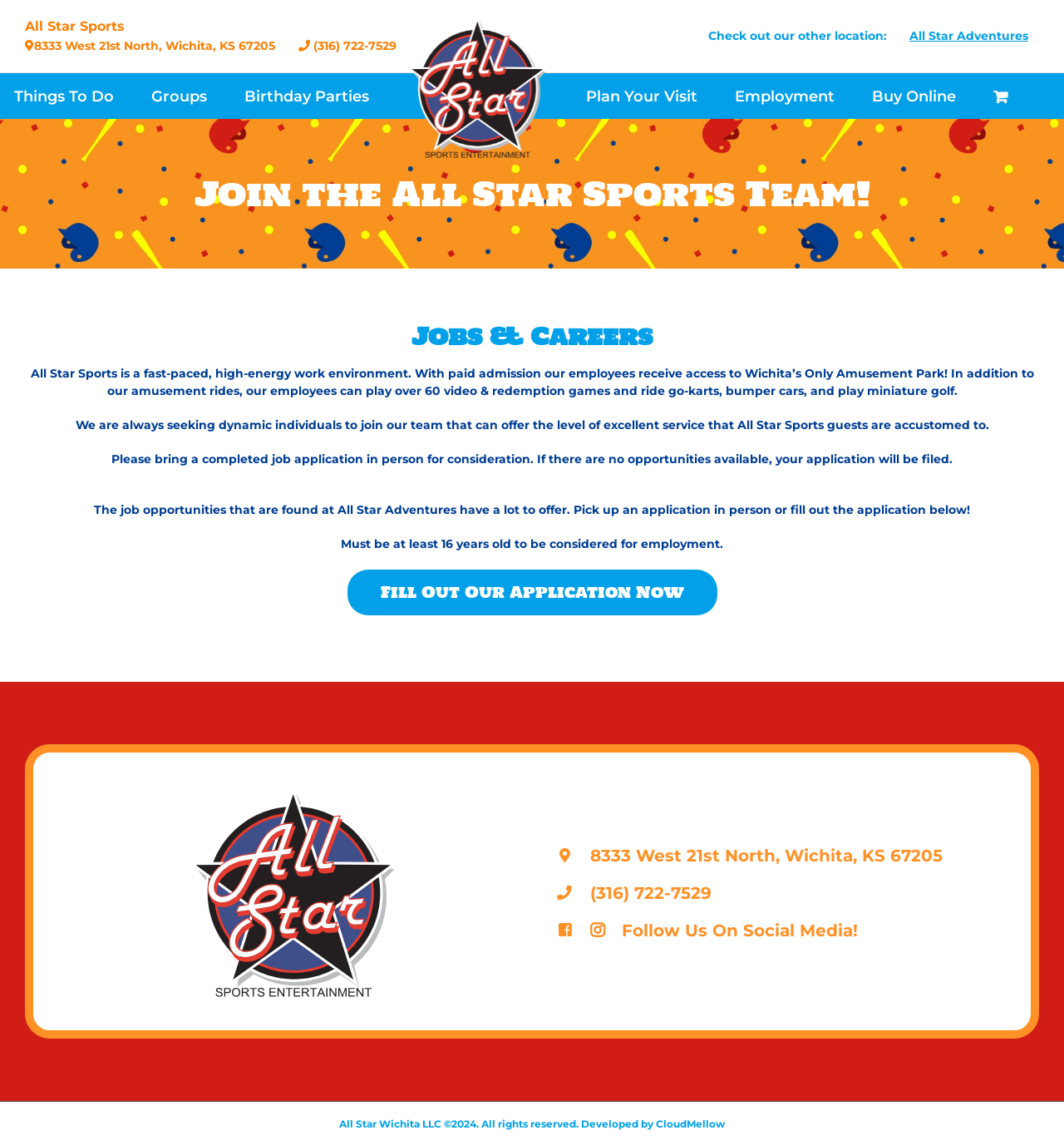What is the minimum age requirement for employment?
Please provide a single word or phrase as your answer based on the image.

16 years old